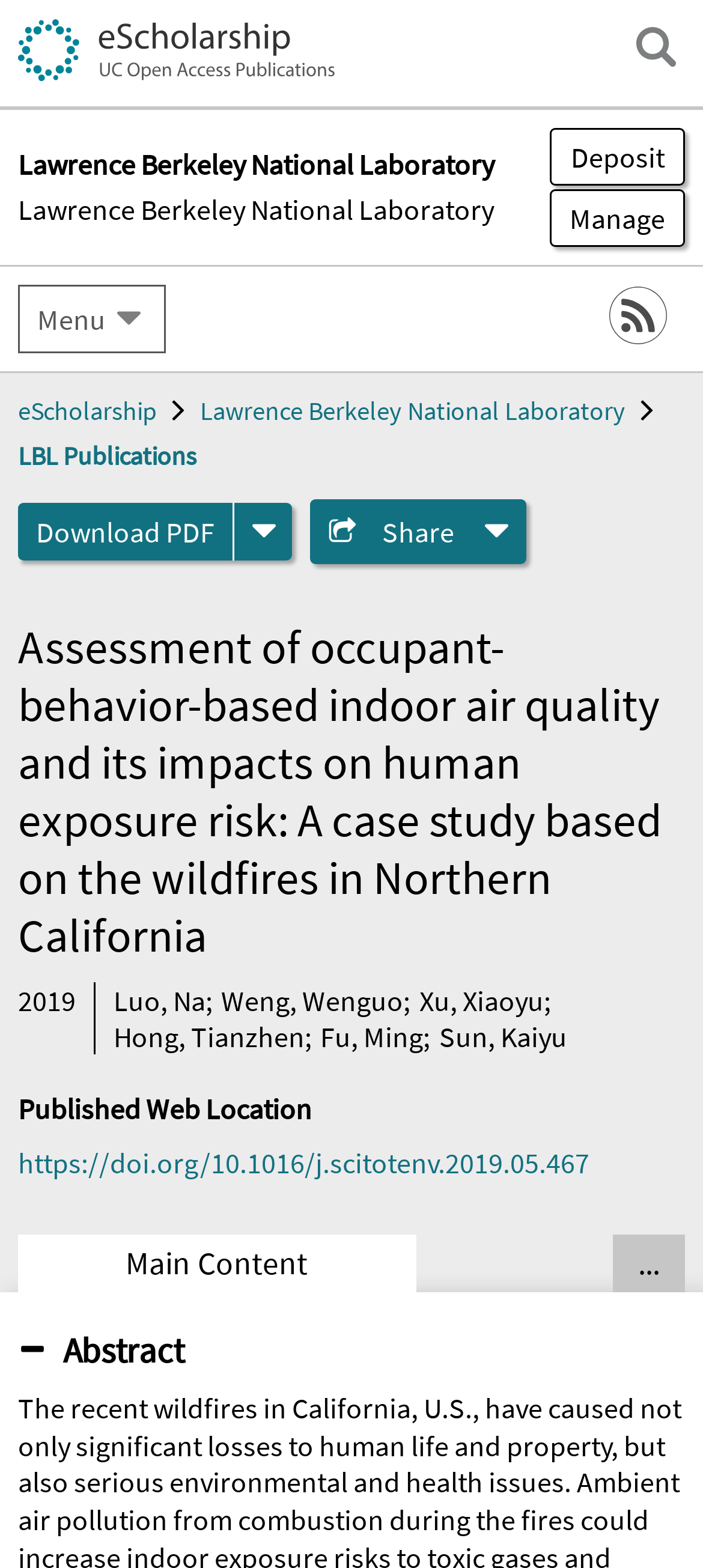Identify and provide the text of the main header on the webpage.

Lawrence Berkeley National Laboratory